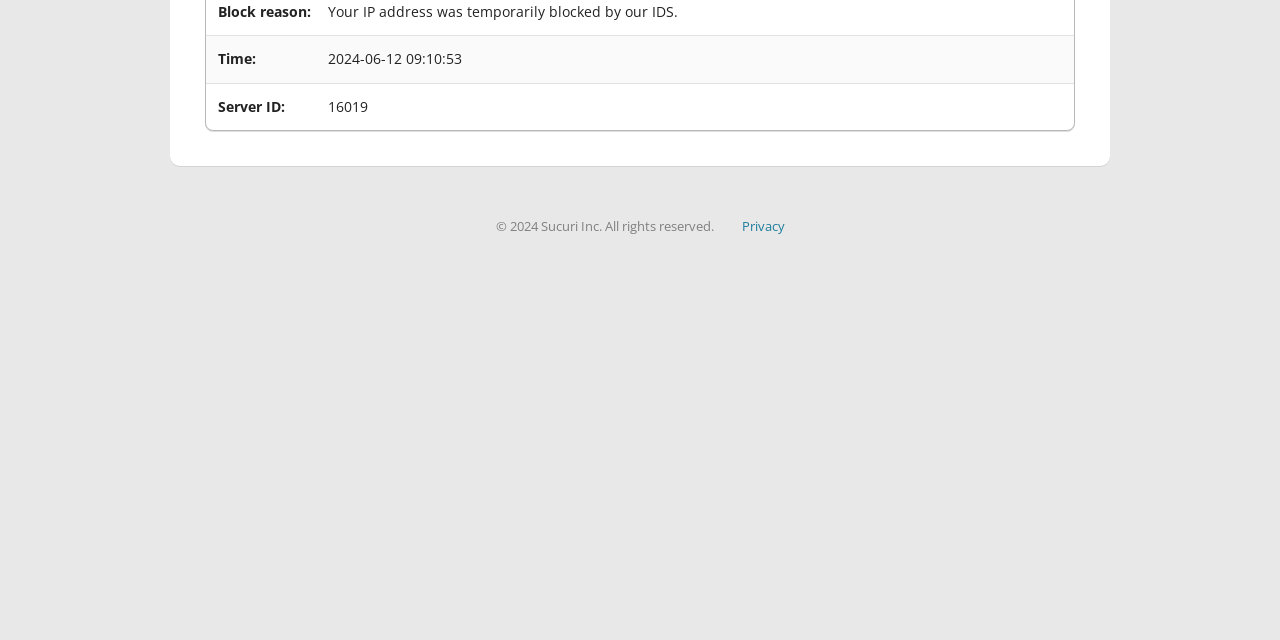Find the bounding box coordinates for the HTML element described as: "Privacy". The coordinates should consist of four float values between 0 and 1, i.e., [left, top, right, bottom].

[0.579, 0.339, 0.613, 0.367]